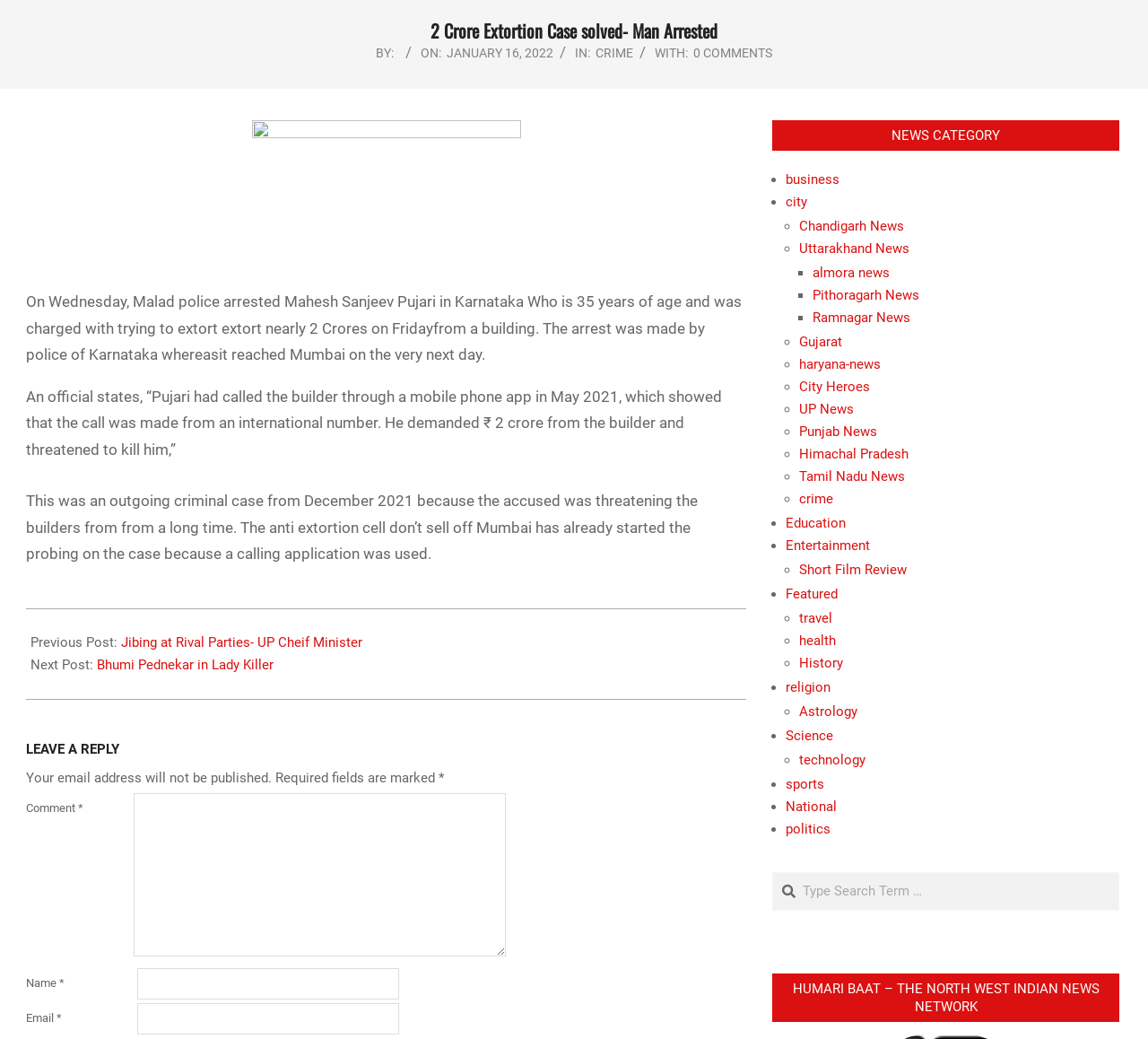Mark the bounding box of the element that matches the following description: "Bhumi Pednekar in Lady Killer".

[0.084, 0.632, 0.238, 0.648]